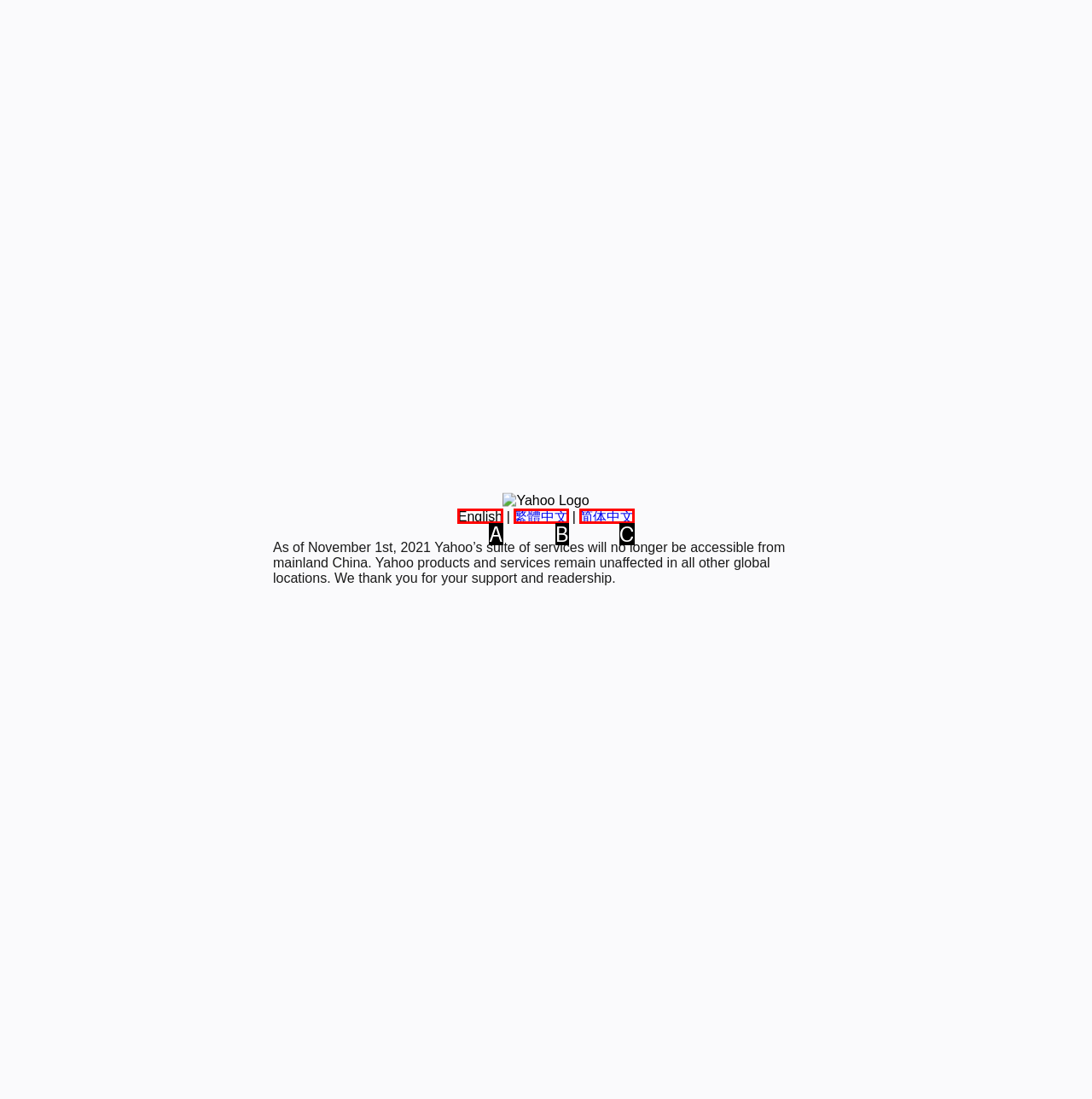Based on the description: 繁體中文
Select the letter of the corresponding UI element from the choices provided.

B